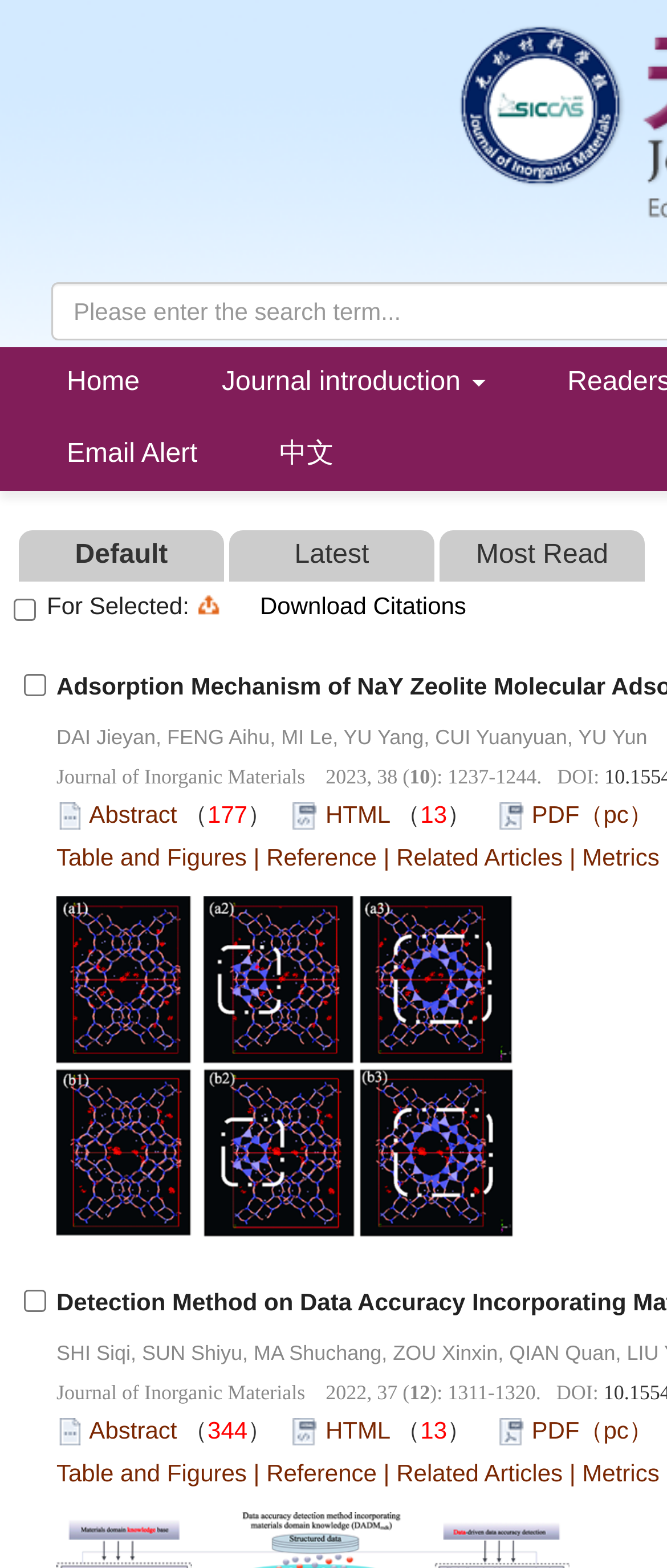Specify the bounding box coordinates of the area to click in order to follow the given instruction: "Download citations."

[0.364, 0.373, 0.725, 0.399]